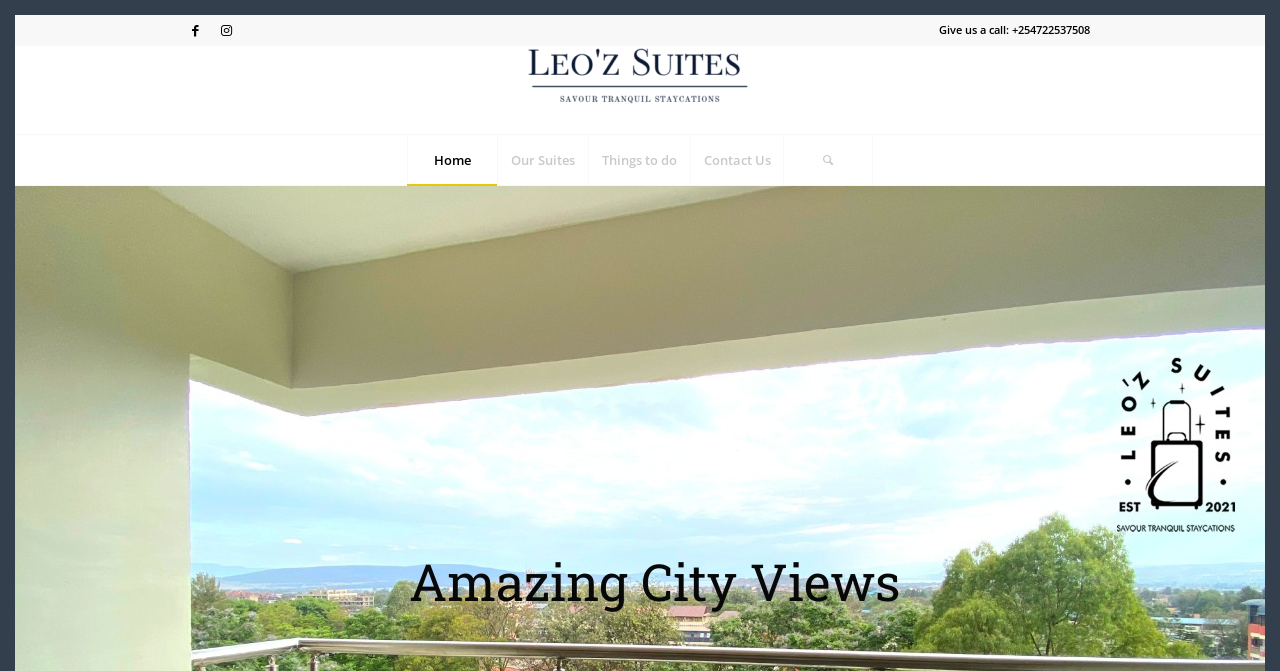What is the orientation of the main menu?
Provide a detailed answer to the question, using the image to inform your response.

I found the orientation of the main menu by looking at the menu element with the orientation specified as 'vertical'.